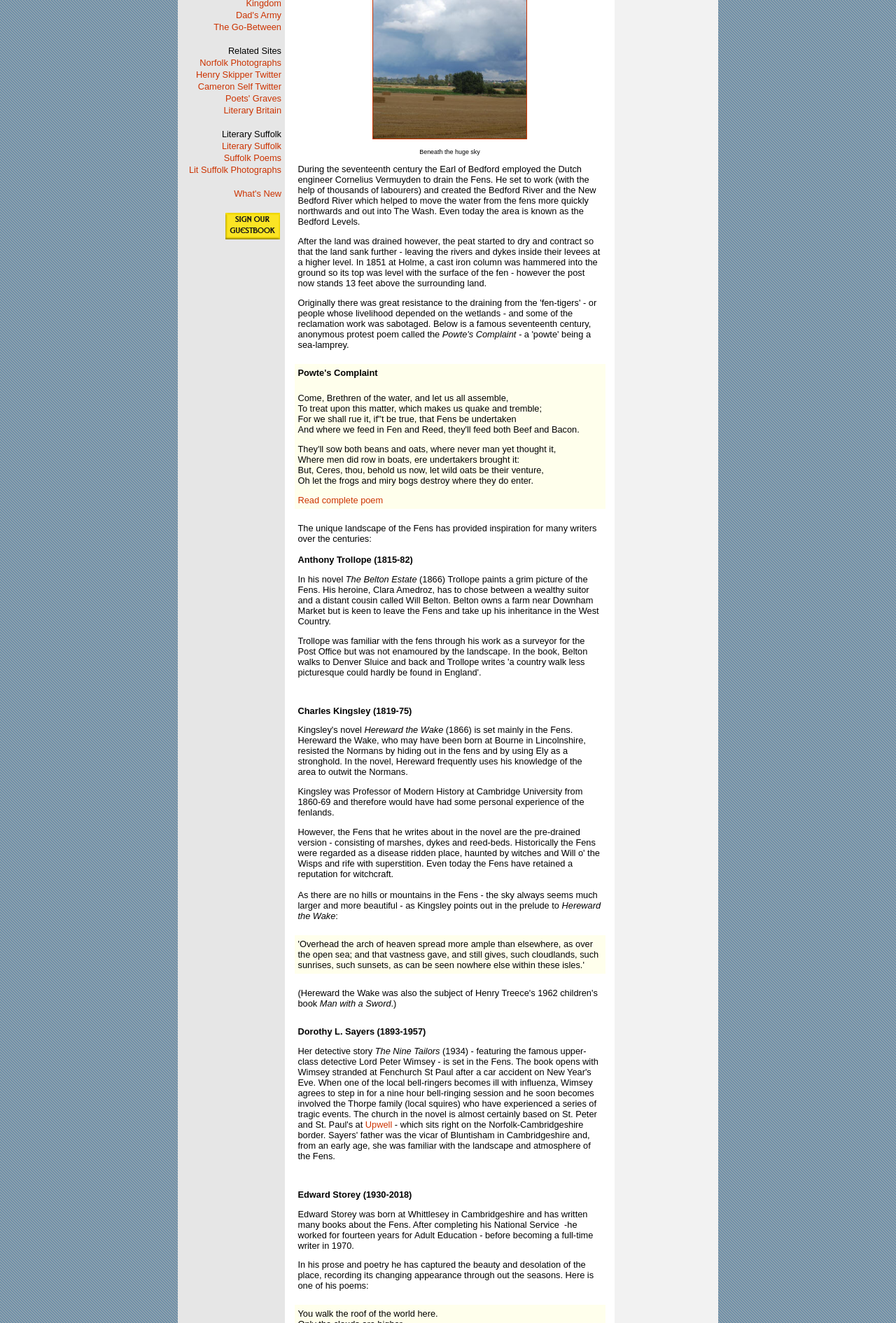Please determine the bounding box coordinates for the UI element described here. Use the format (top-left x, top-left y, bottom-right x, bottom-right y) with values bounded between 0 and 1: Henry Skipper Twitter

[0.219, 0.052, 0.314, 0.06]